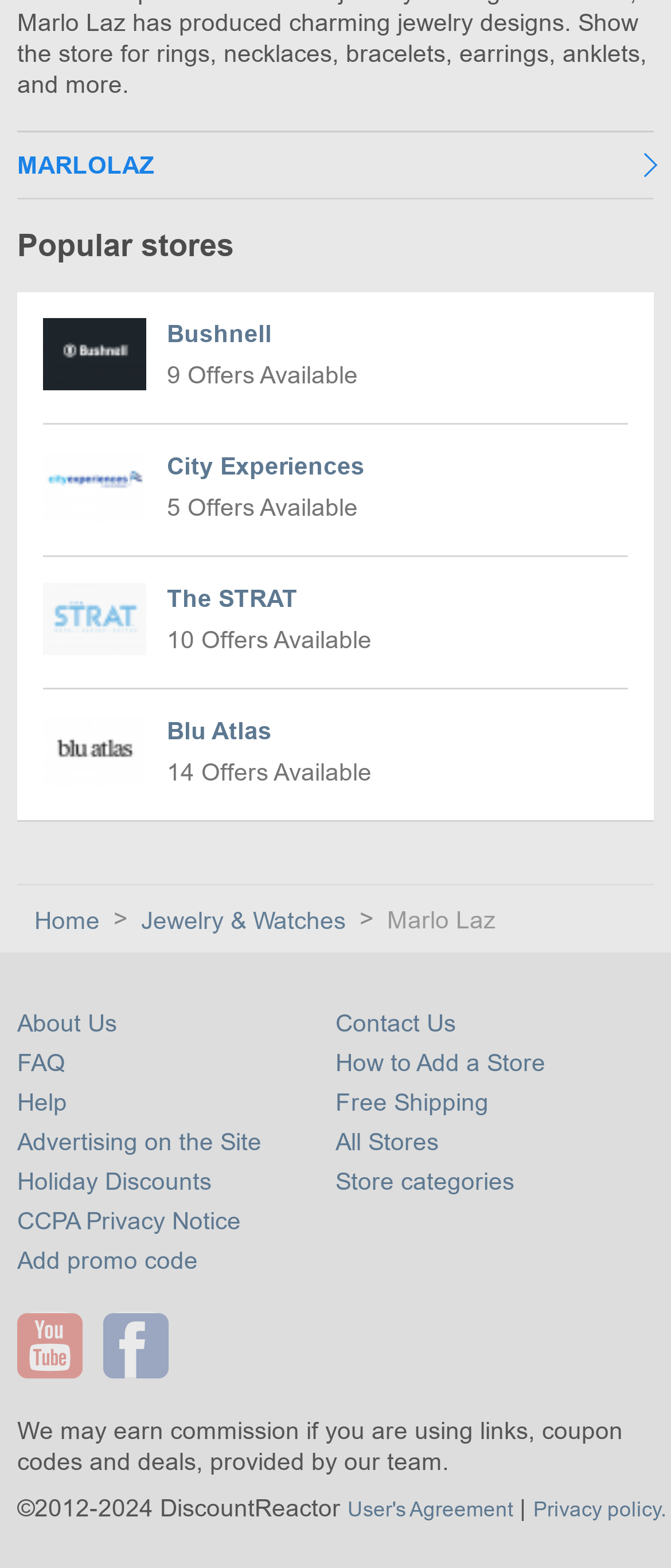Please identify the bounding box coordinates of the region to click in order to complete the given instruction: "Click on MARLOLAZ". The coordinates should be four float numbers between 0 and 1, i.e., [left, top, right, bottom].

[0.026, 0.083, 0.974, 0.126]